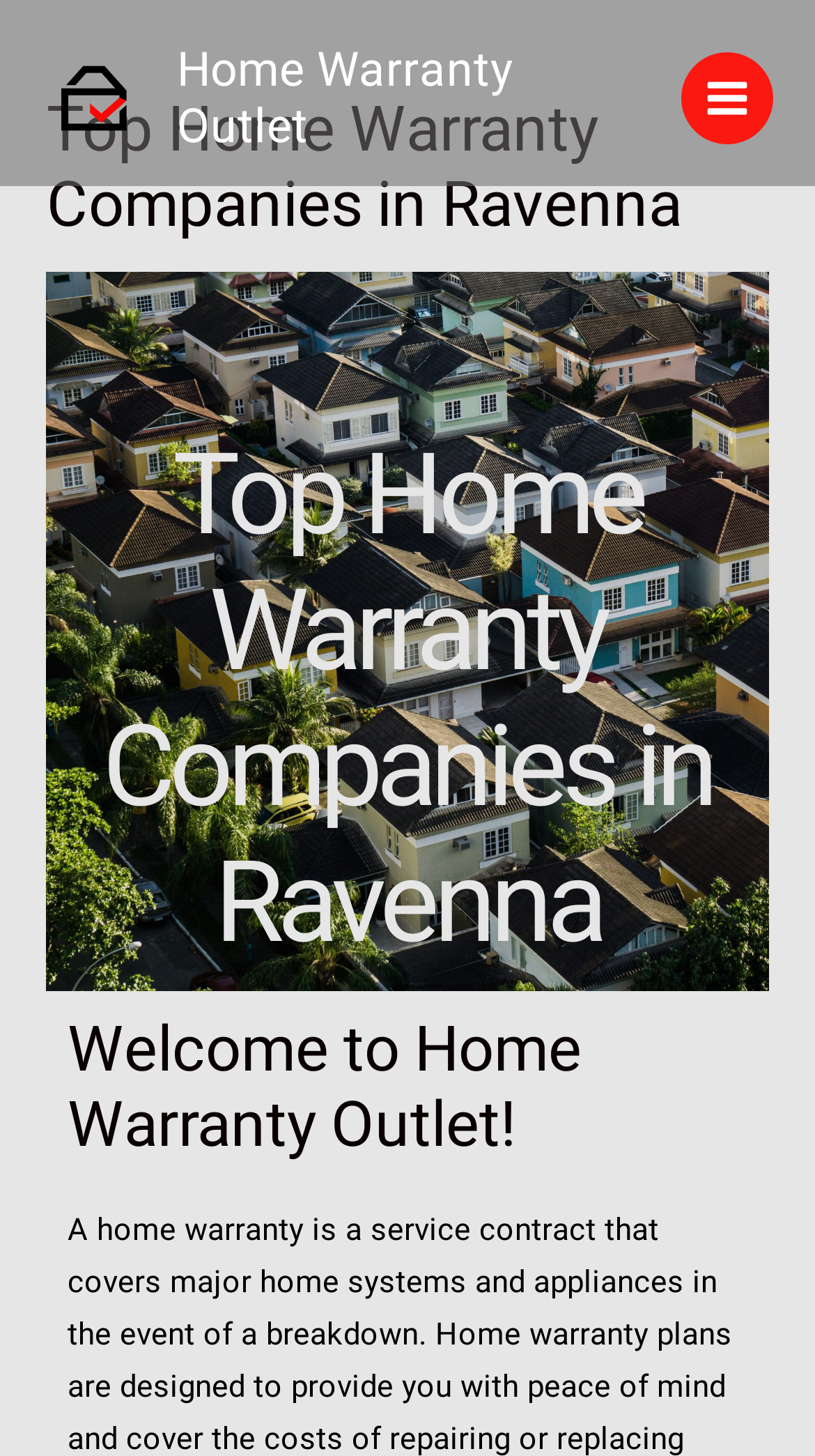Using the provided element description: "Search", identify the bounding box coordinates. The coordinates should be four floats between 0 and 1 in the order [left, top, right, bottom].

None